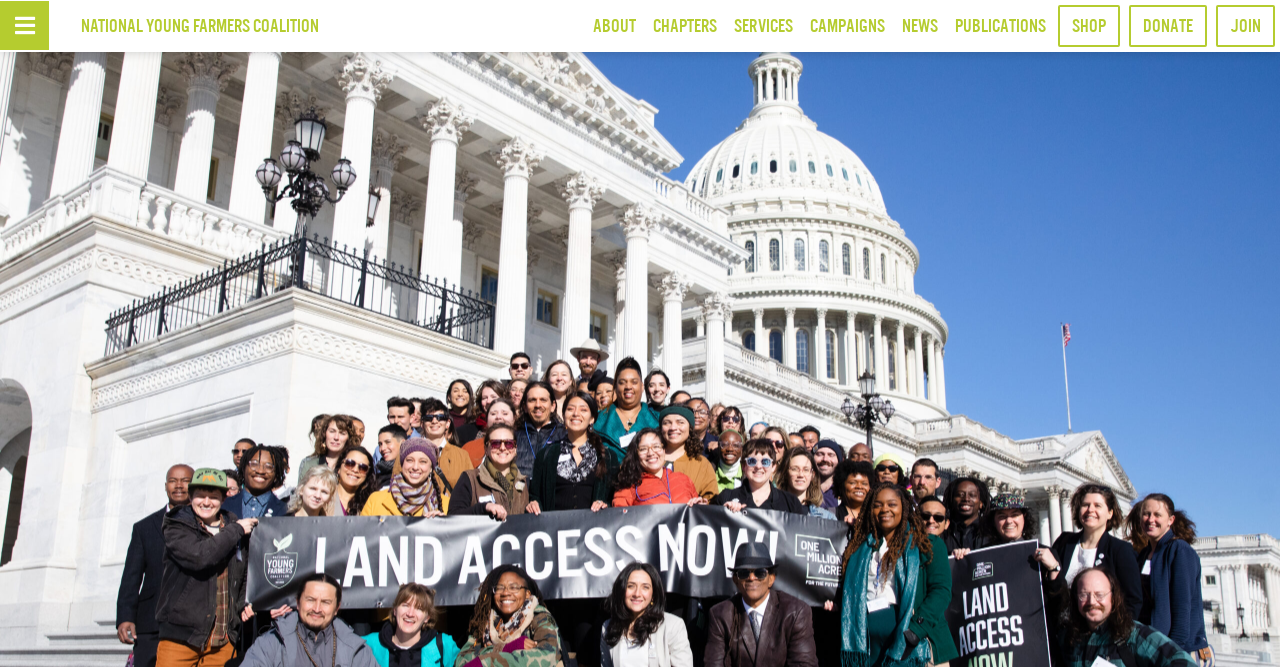Write an elaborate caption that captures the essence of the webpage.

The webpage is a newsletter from the National Young Farmers Coalition, dated March 2021. At the top, there is a heading with the organization's name, "NATIONAL YOUNG FARMERS COALITION", which is also a clickable link. Below the heading, there is a row of links, including "About", "Chapters", "Services", "Campaigns", "News", "Publications", and "Shop", which are positioned from left to right. These links are closely packed and take up about half of the screen width. 

Further to the right, there are three more links: "Donate" and "Join", which are also positioned from left to right. The "Donate" and "Join" links are slightly below the previous row of links. At the very top left, there is a small link with no text, which may be a logo or an icon.